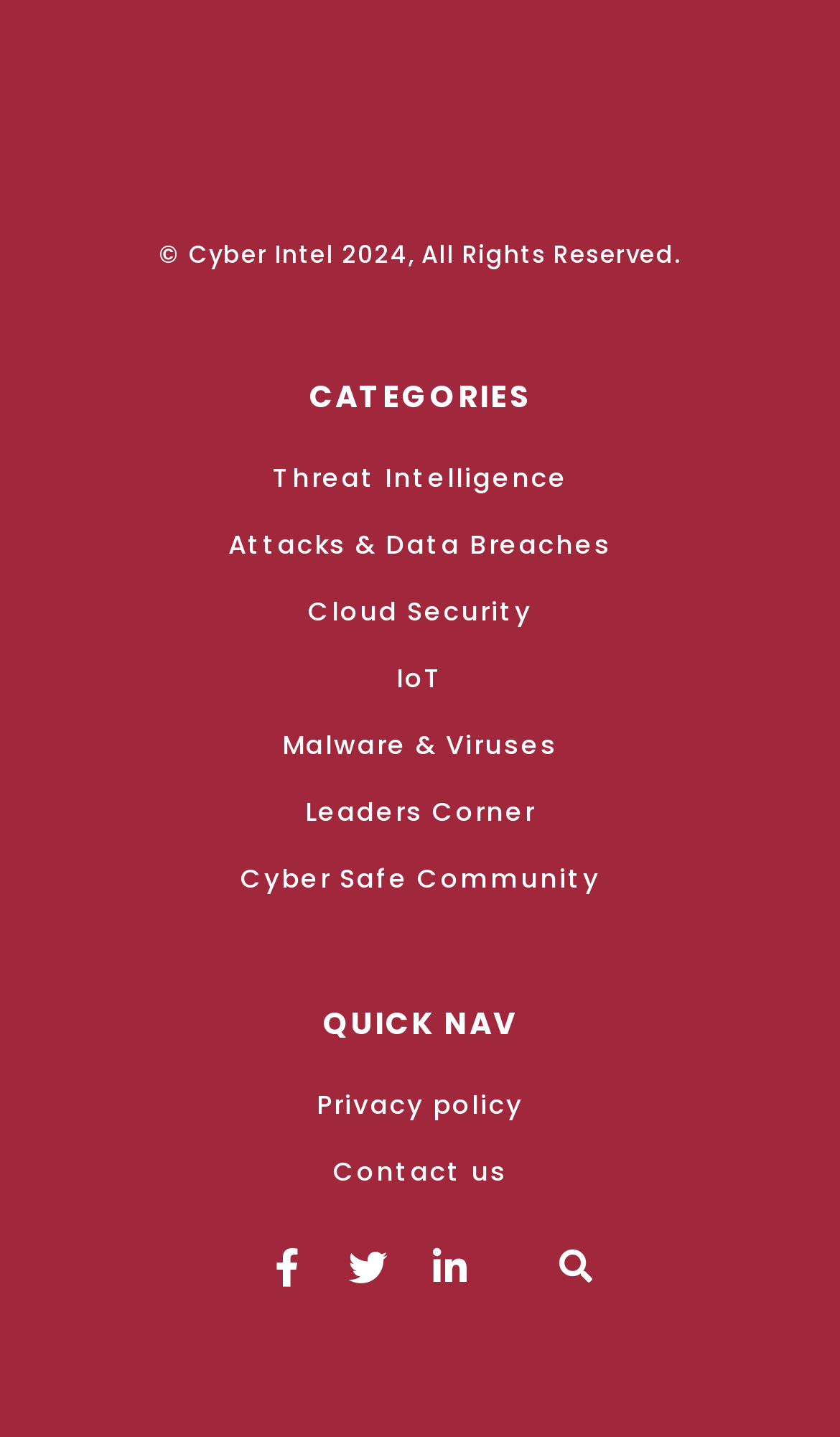Please provide a short answer using a single word or phrase for the question:
What is the copyright year of the webpage?

2024